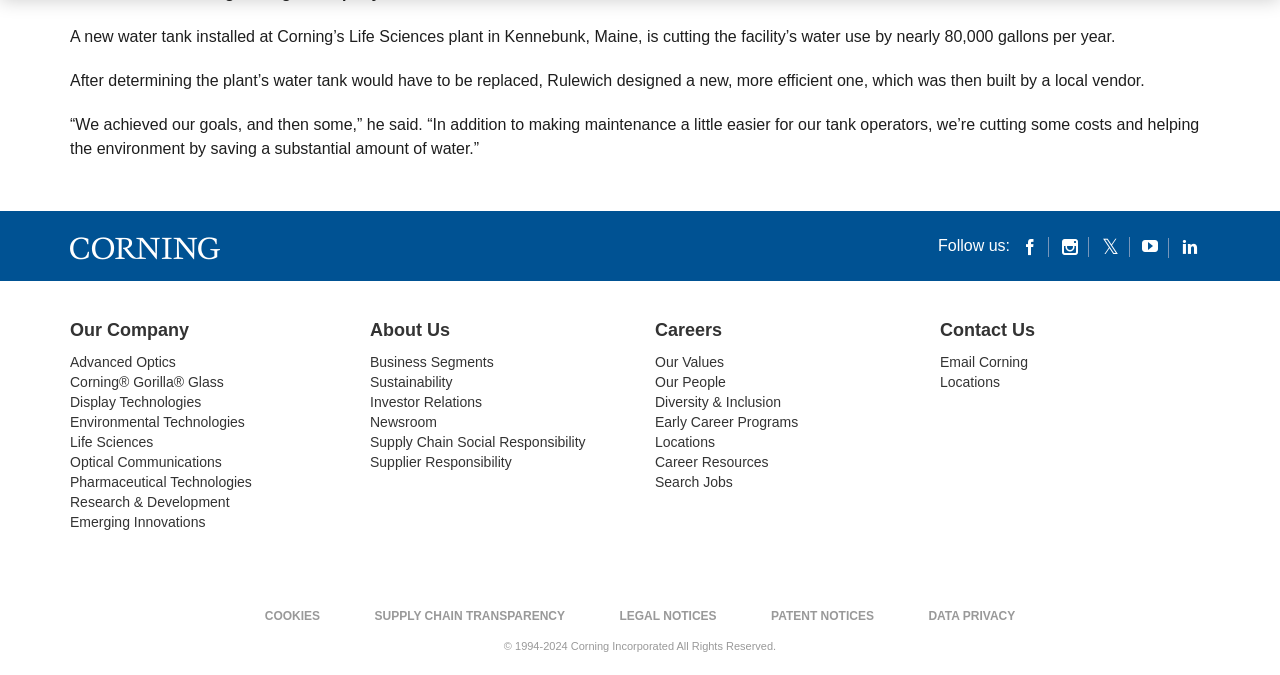What is the purpose of the new water tank?
Refer to the image and provide a detailed answer to the question.

The purpose of the new water tank is to cut the facility's water use by nearly 80,000 gallons per year, as stated in the first paragraph of the webpage.